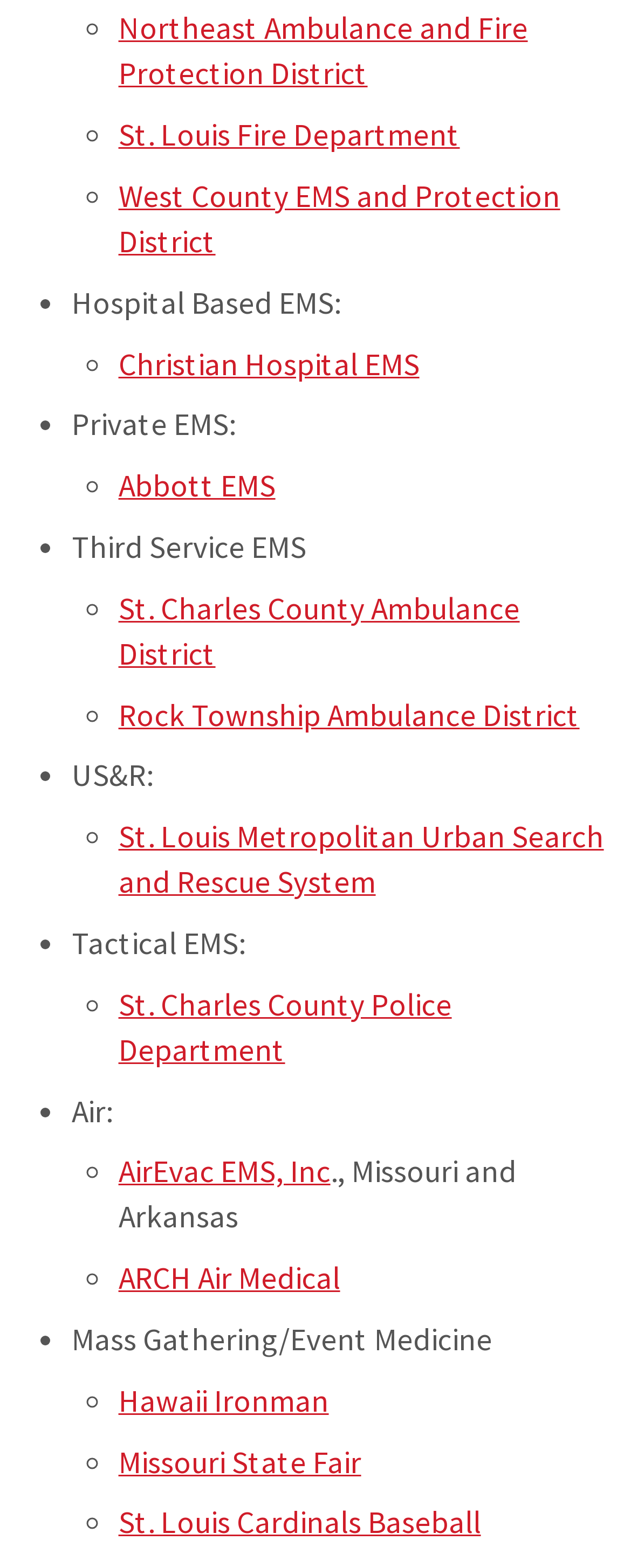Identify the bounding box coordinates necessary to click and complete the given instruction: "Explore Christian Hospital EMS".

[0.188, 0.219, 0.665, 0.244]